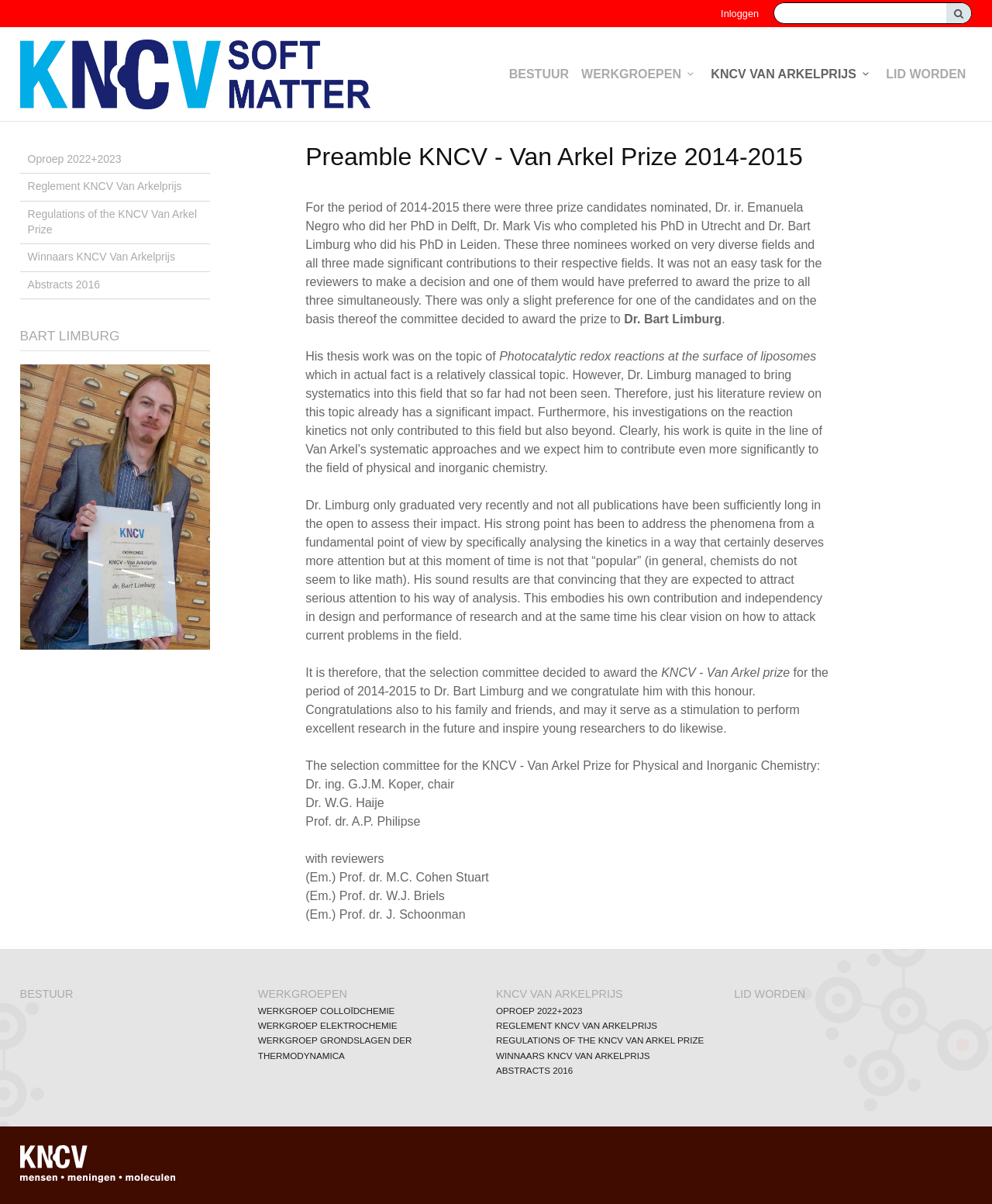Using the image as a reference, answer the following question in as much detail as possible:
What is the name of the prize winner?

The webpage mentions that the selection committee decided to award the KNCV - Van Arkel prize to Dr. Bart Limburg, which indicates that he is the prize winner.